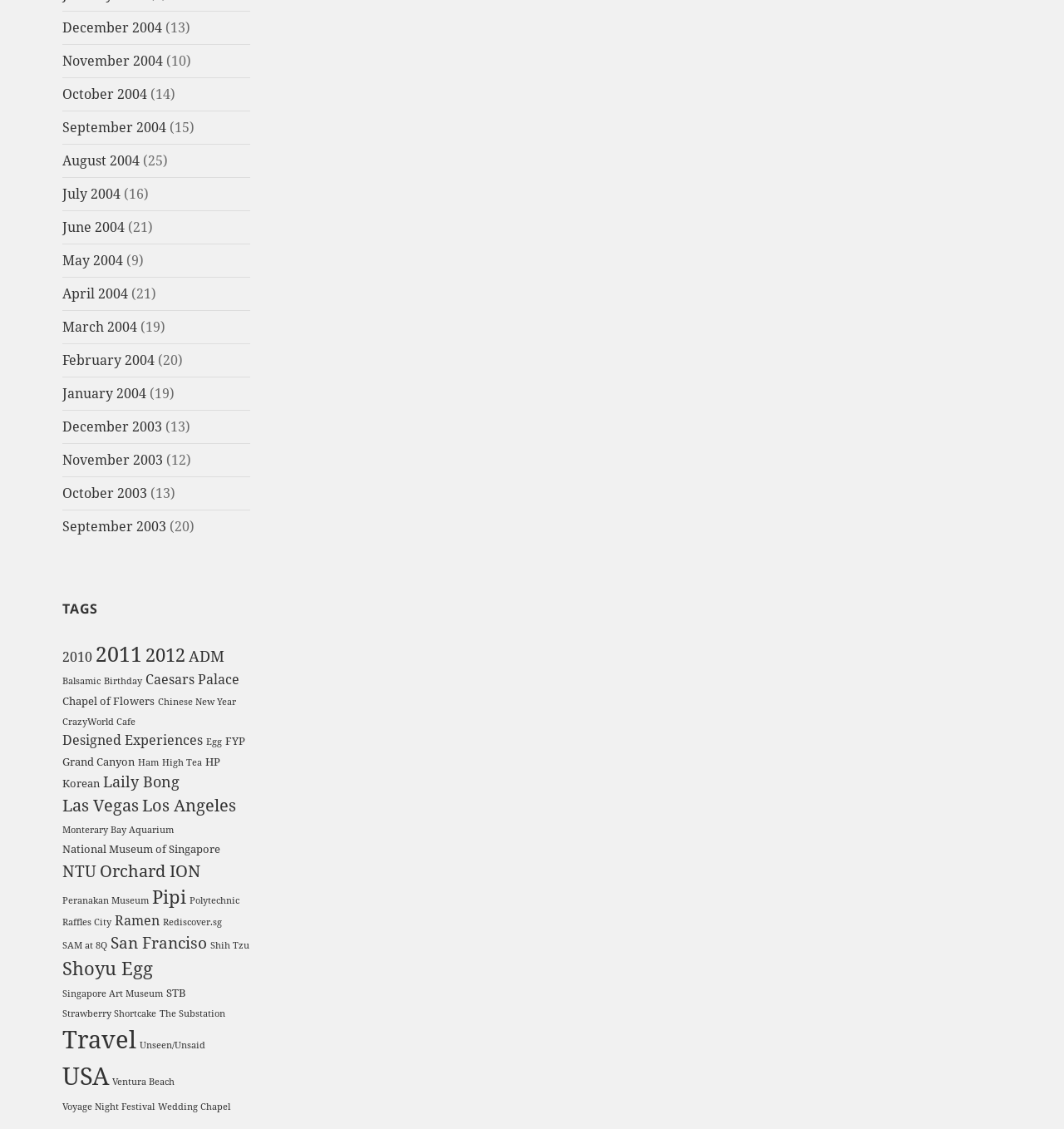Can you specify the bounding box coordinates for the region that should be clicked to fulfill this instruction: "Click on December 2004".

[0.059, 0.016, 0.153, 0.032]